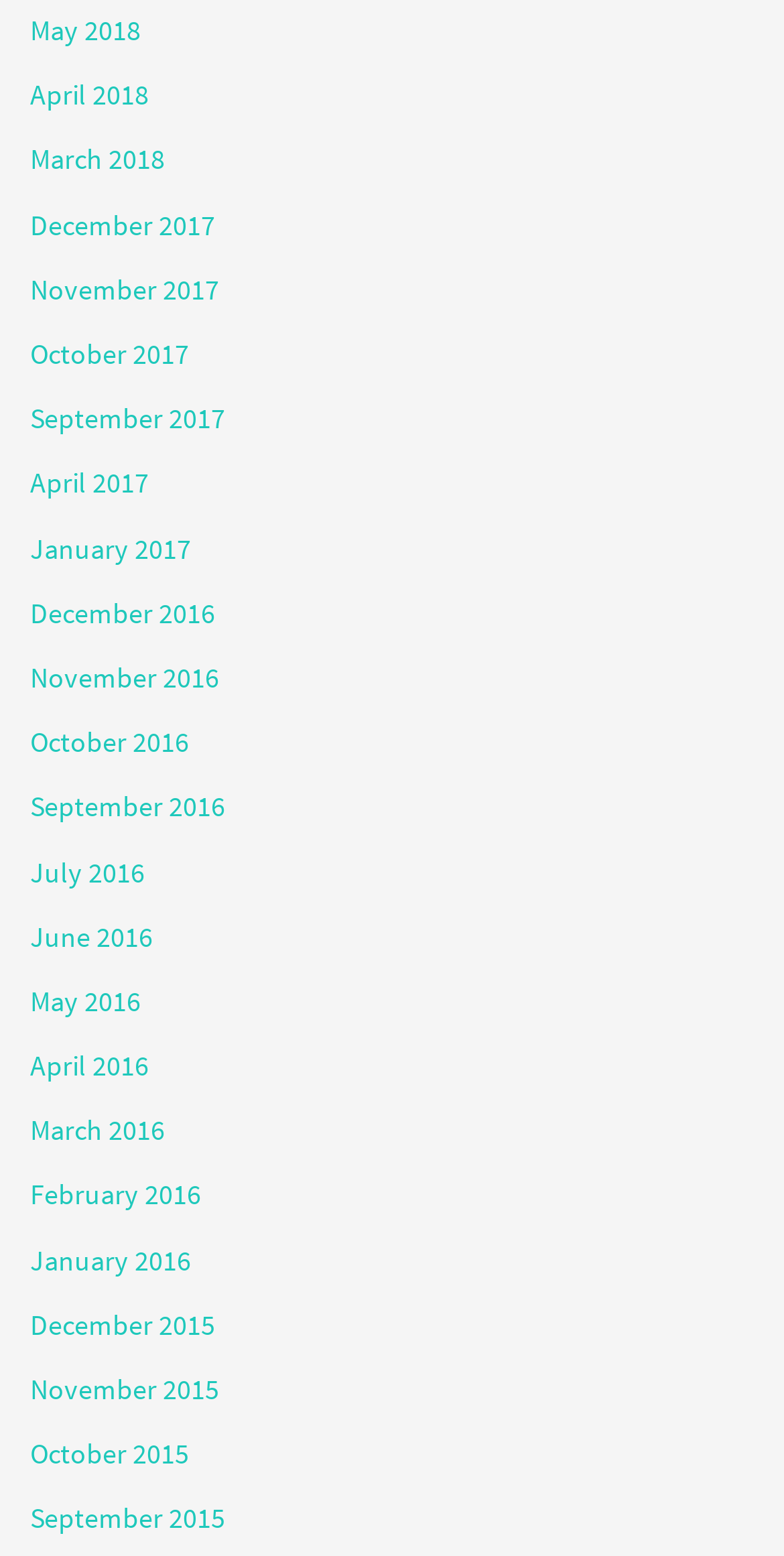Find the bounding box coordinates of the clickable area required to complete the following action: "view April 2017".

[0.038, 0.299, 0.19, 0.323]